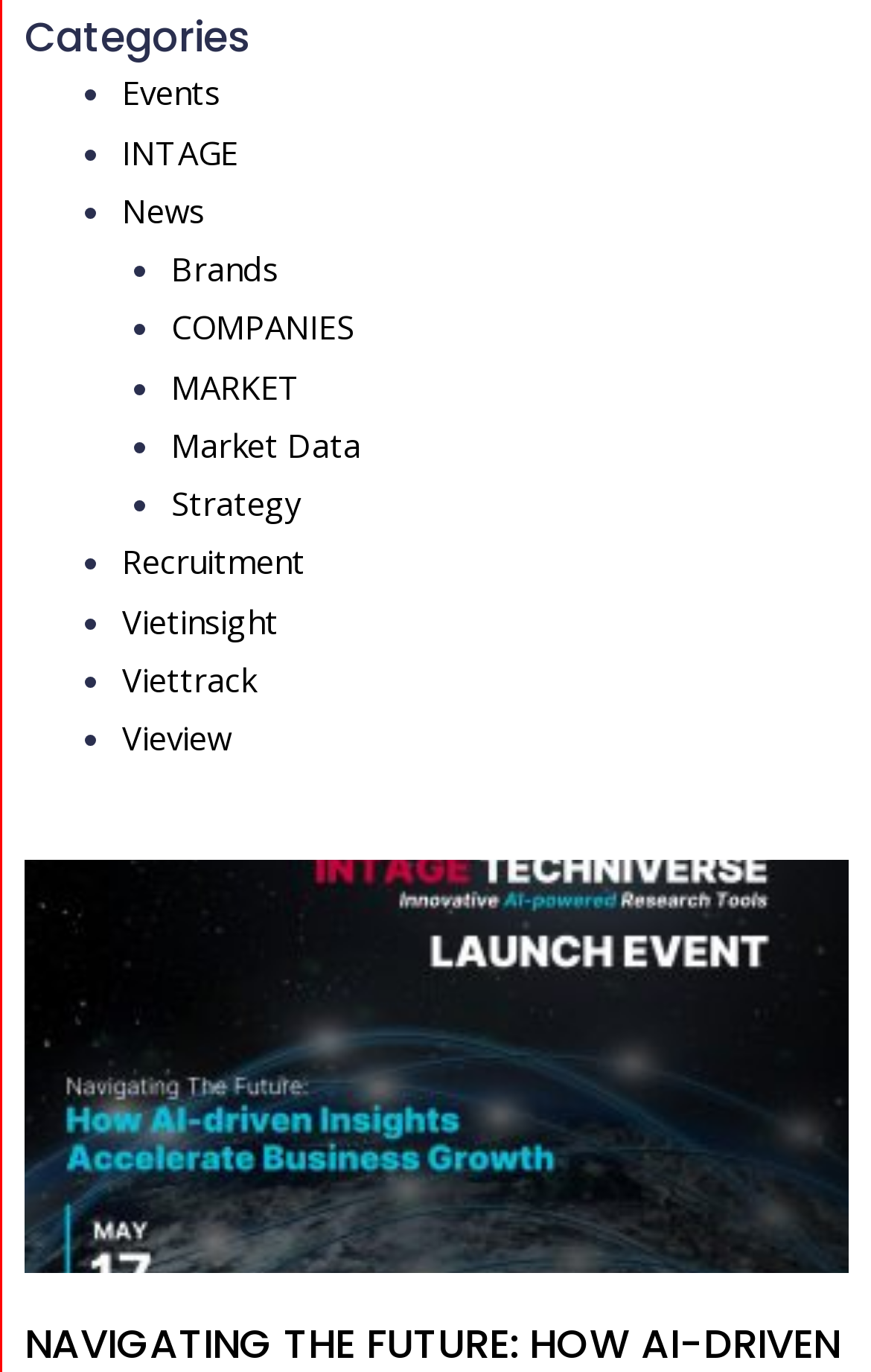Provide the bounding box coordinates of the UI element this sentence describes: "Market Data".

[0.197, 0.307, 0.414, 0.34]